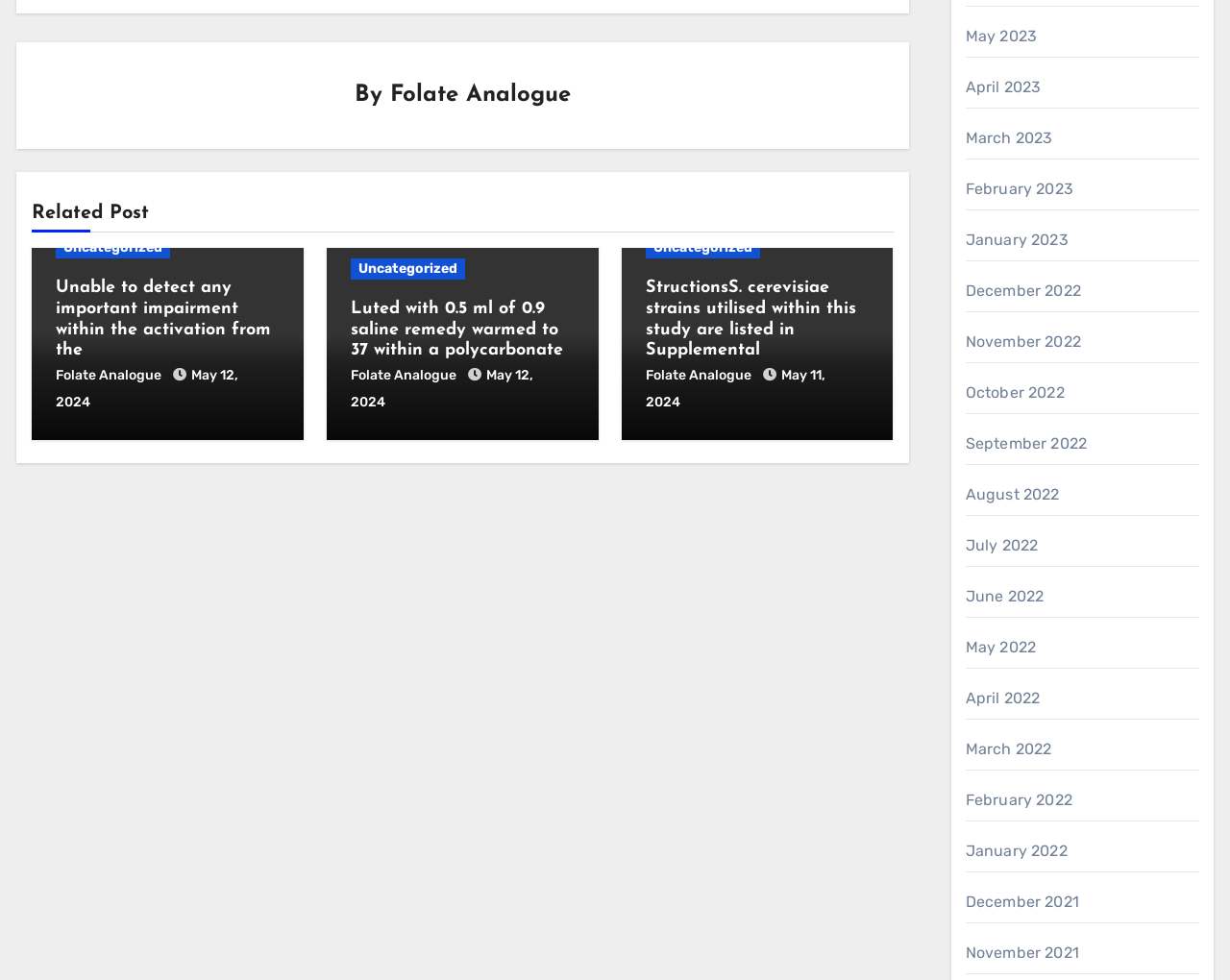Answer succinctly with a single word or phrase:
What is the date of the second post?

May 12, 2024